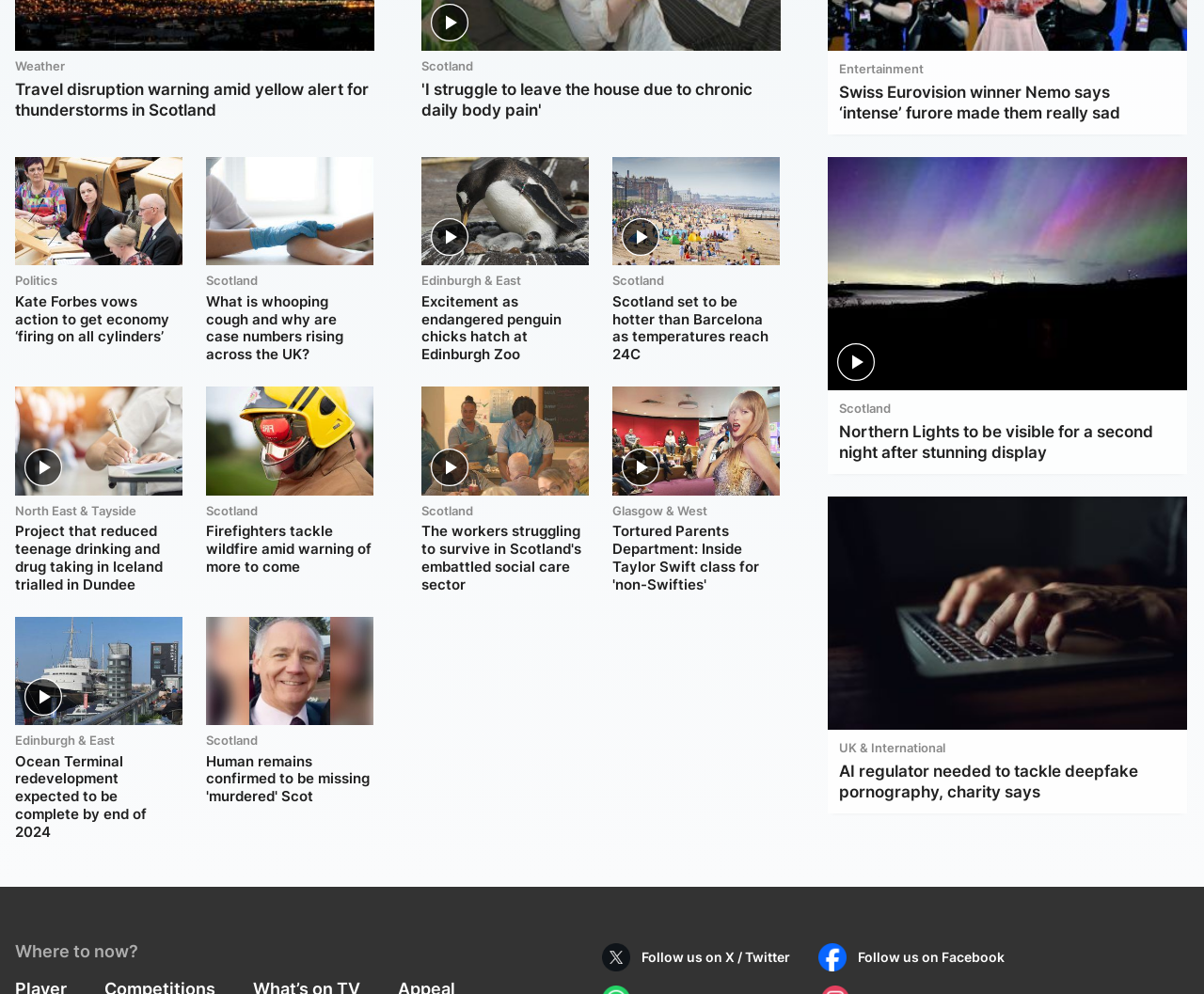Identify the bounding box coordinates for the UI element that matches this description: "Edinburgh & East".

[0.35, 0.275, 0.433, 0.29]